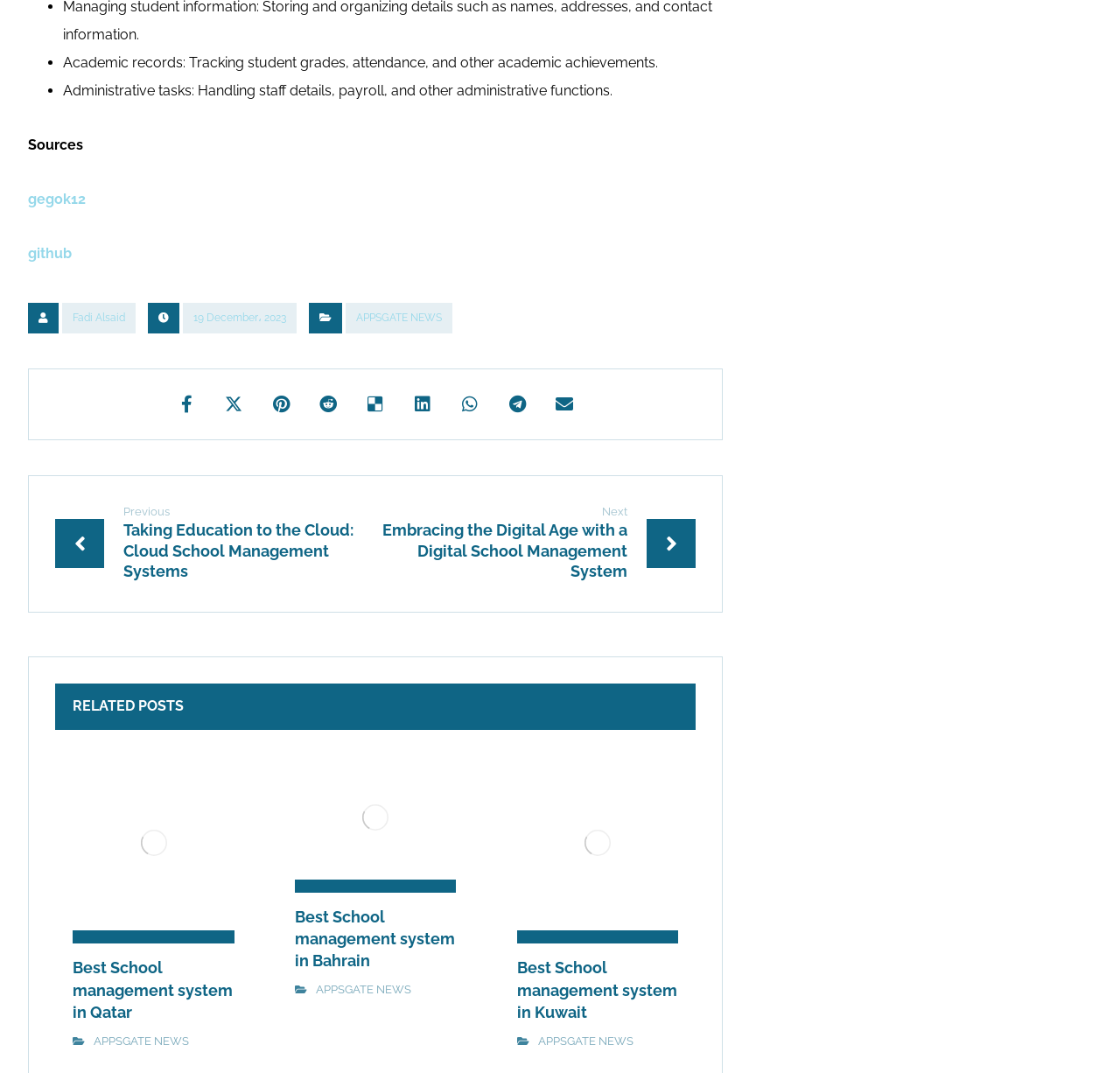Provide the bounding box coordinates of the UI element this sentence describes: "parent_node: 19 December، 2023".

[0.132, 0.284, 0.16, 0.313]